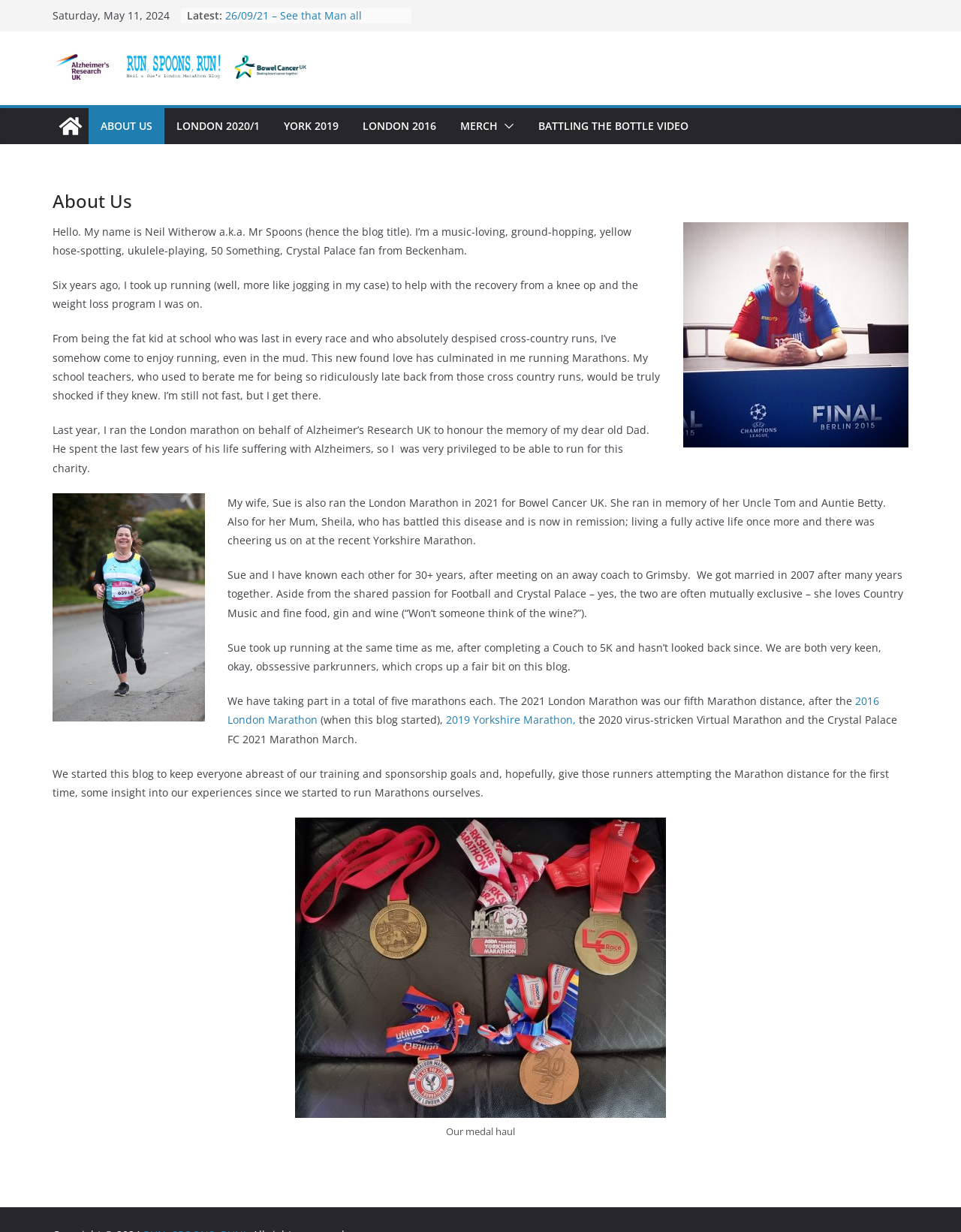Please identify the bounding box coordinates of the element's region that needs to be clicked to fulfill the following instruction: "Click on the 'RUN, SPOONS, RUN!' link". The bounding box coordinates should consist of four float numbers between 0 and 1, i.e., [left, top, right, bottom].

[0.055, 0.04, 0.322, 0.071]